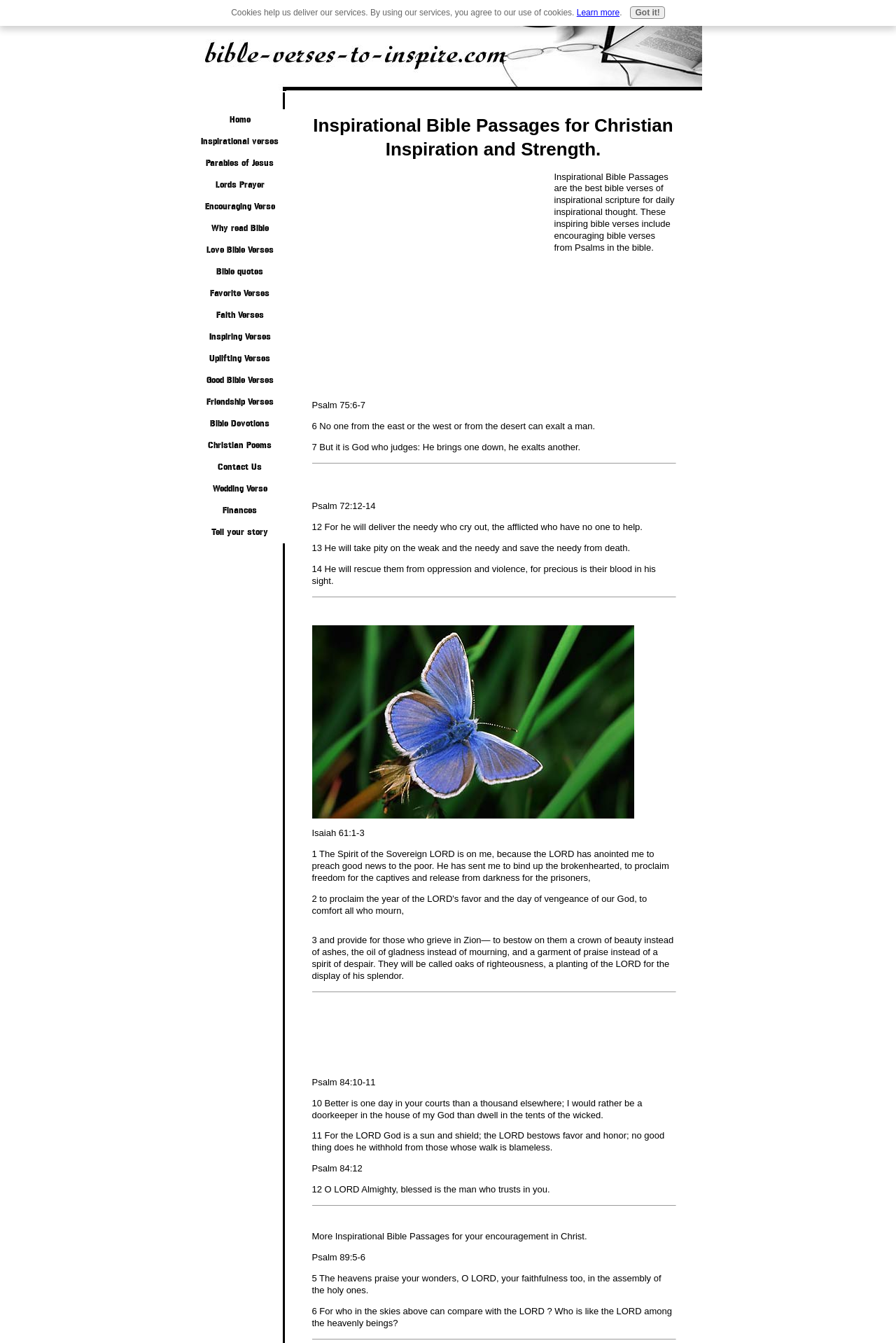Find the bounding box coordinates for the area that must be clicked to perform this action: "View the 'Inspirational verses' page".

[0.217, 0.097, 0.318, 0.114]